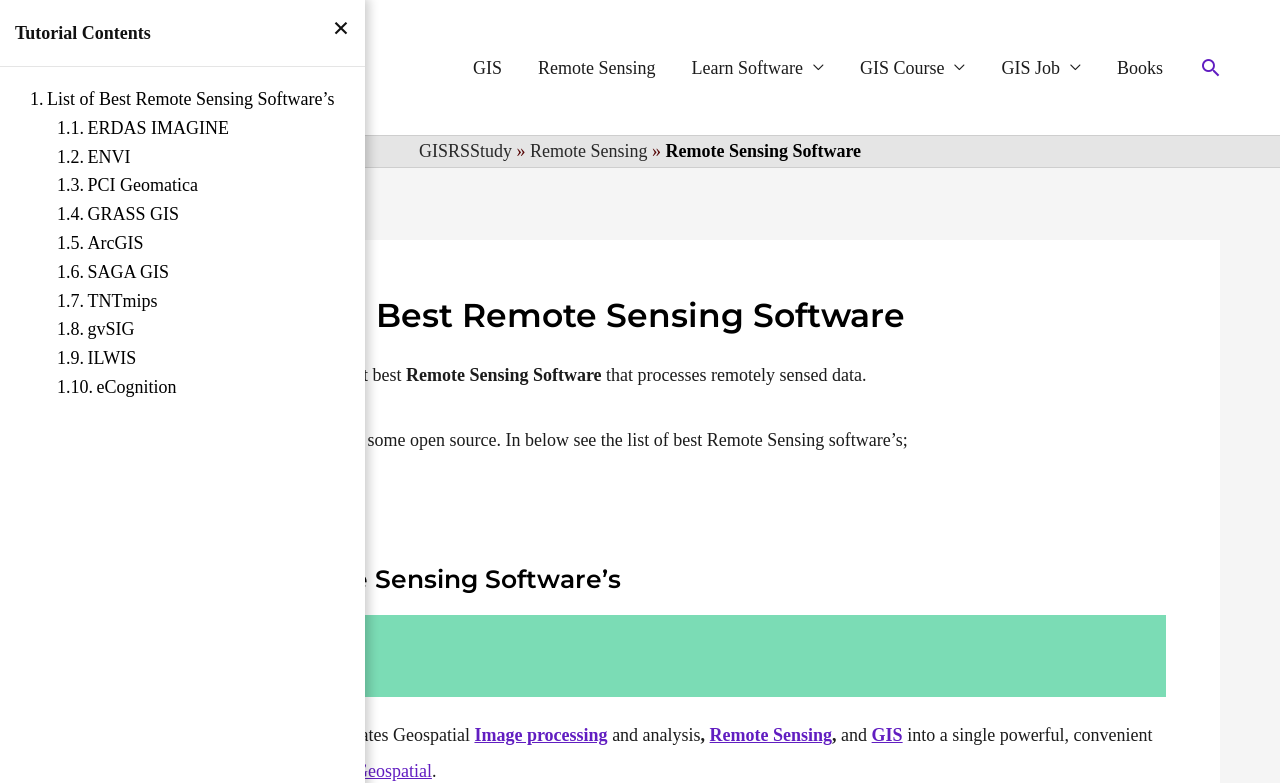Determine the bounding box coordinates for the area that needs to be clicked to fulfill this task: "Go to next page". The coordinates must be given as four float numbers between 0 and 1, i.e., [left, top, right, bottom].

None